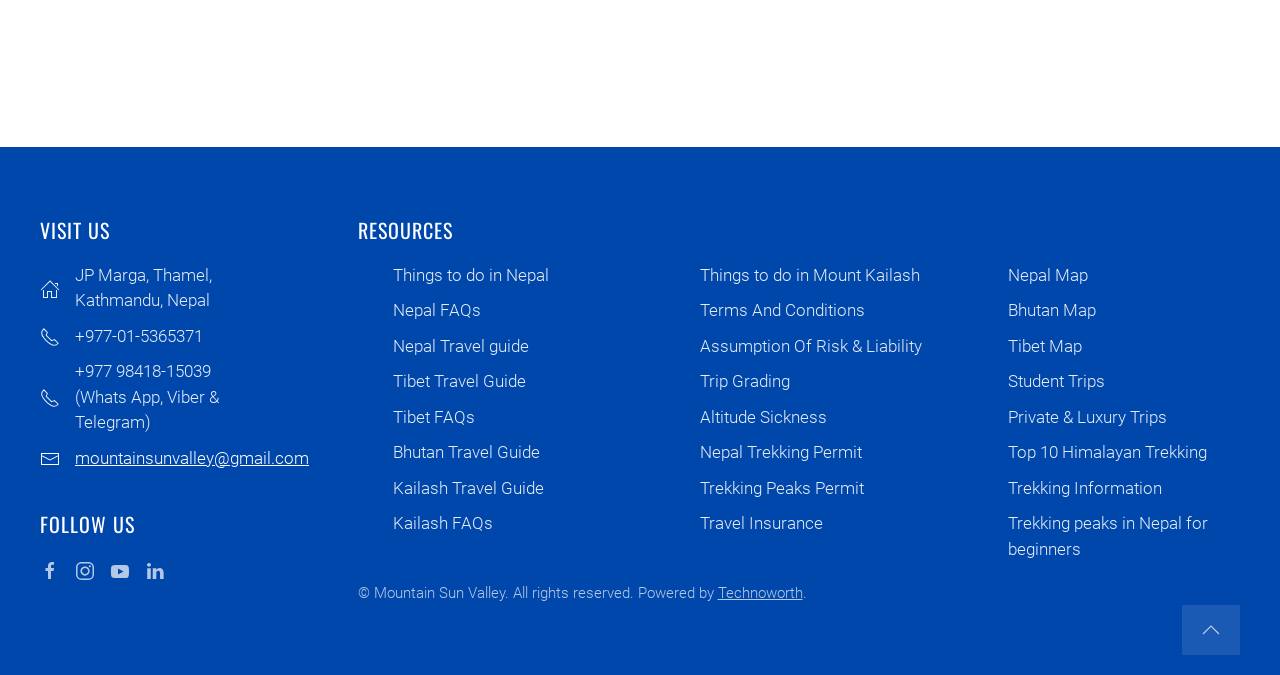Find the coordinates for the bounding box of the element with this description: "Terms And Conditions".

[0.547, 0.442, 0.729, 0.48]